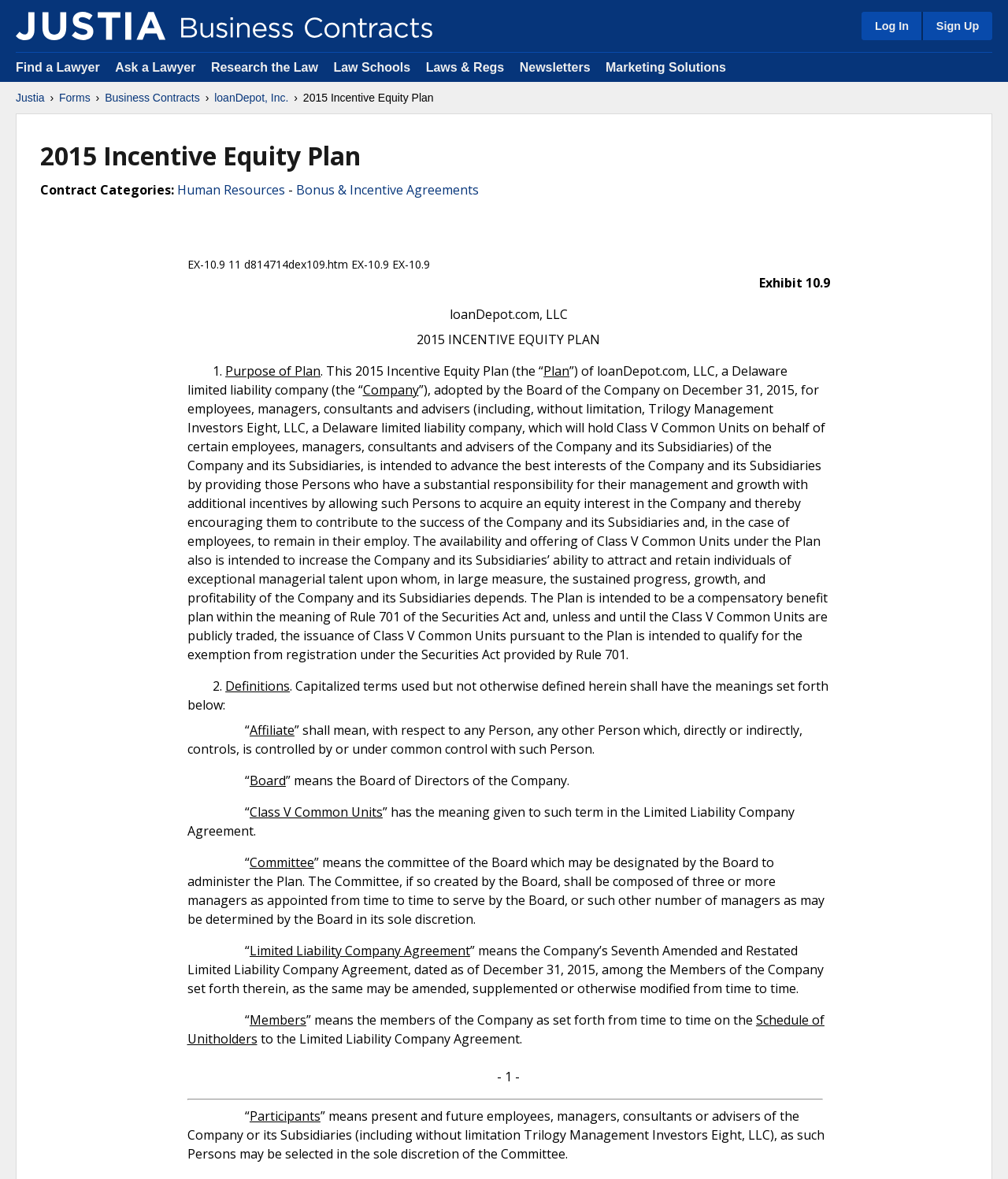Determine the bounding box coordinates for the clickable element to execute this instruction: "Click on loanDepot, Inc.". Provide the coordinates as four float numbers between 0 and 1, i.e., [left, top, right, bottom].

[0.213, 0.076, 0.286, 0.09]